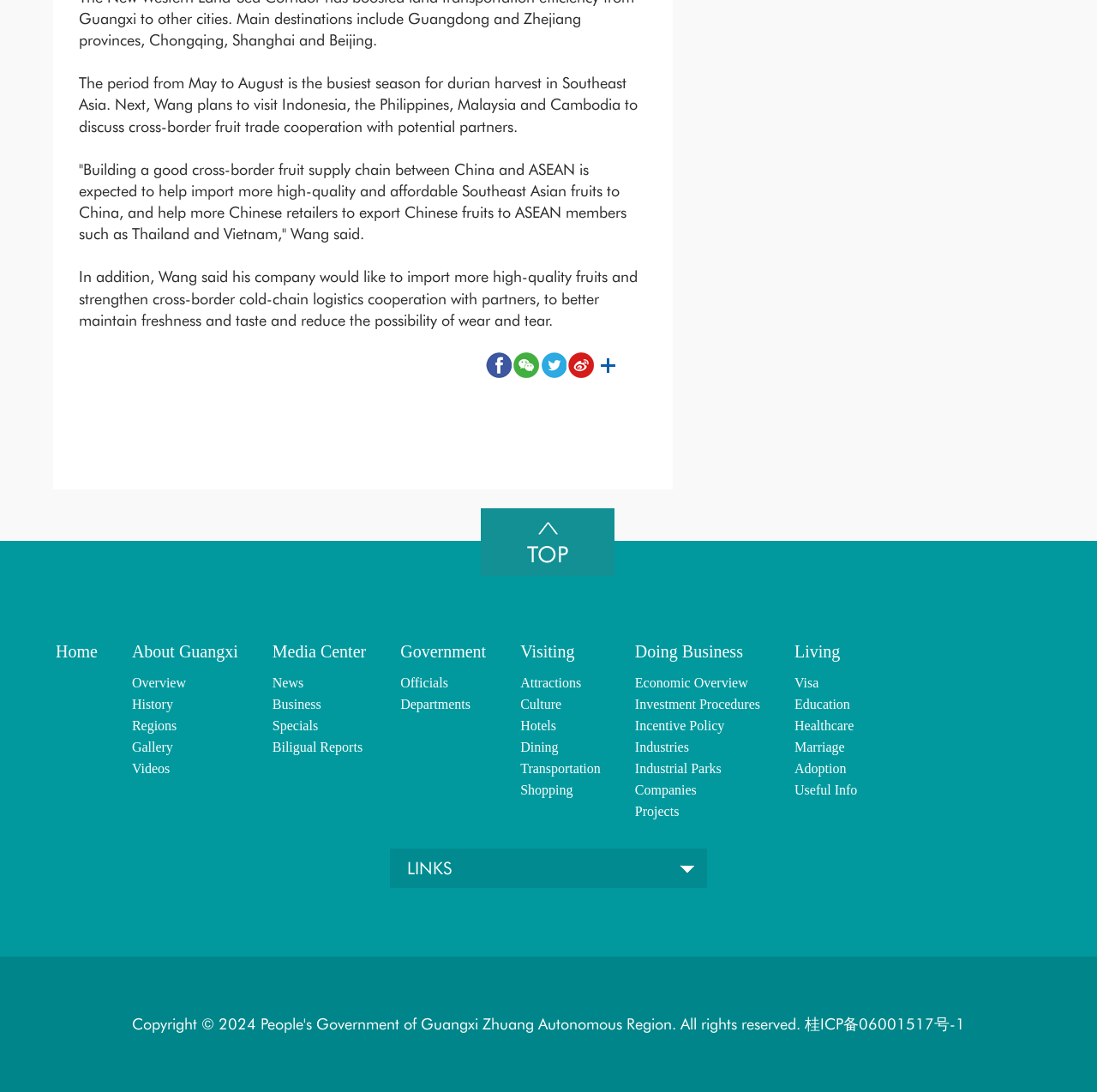What is the last link in the 'Doing Business' section?
Give a single word or phrase as your answer by examining the image.

Projects